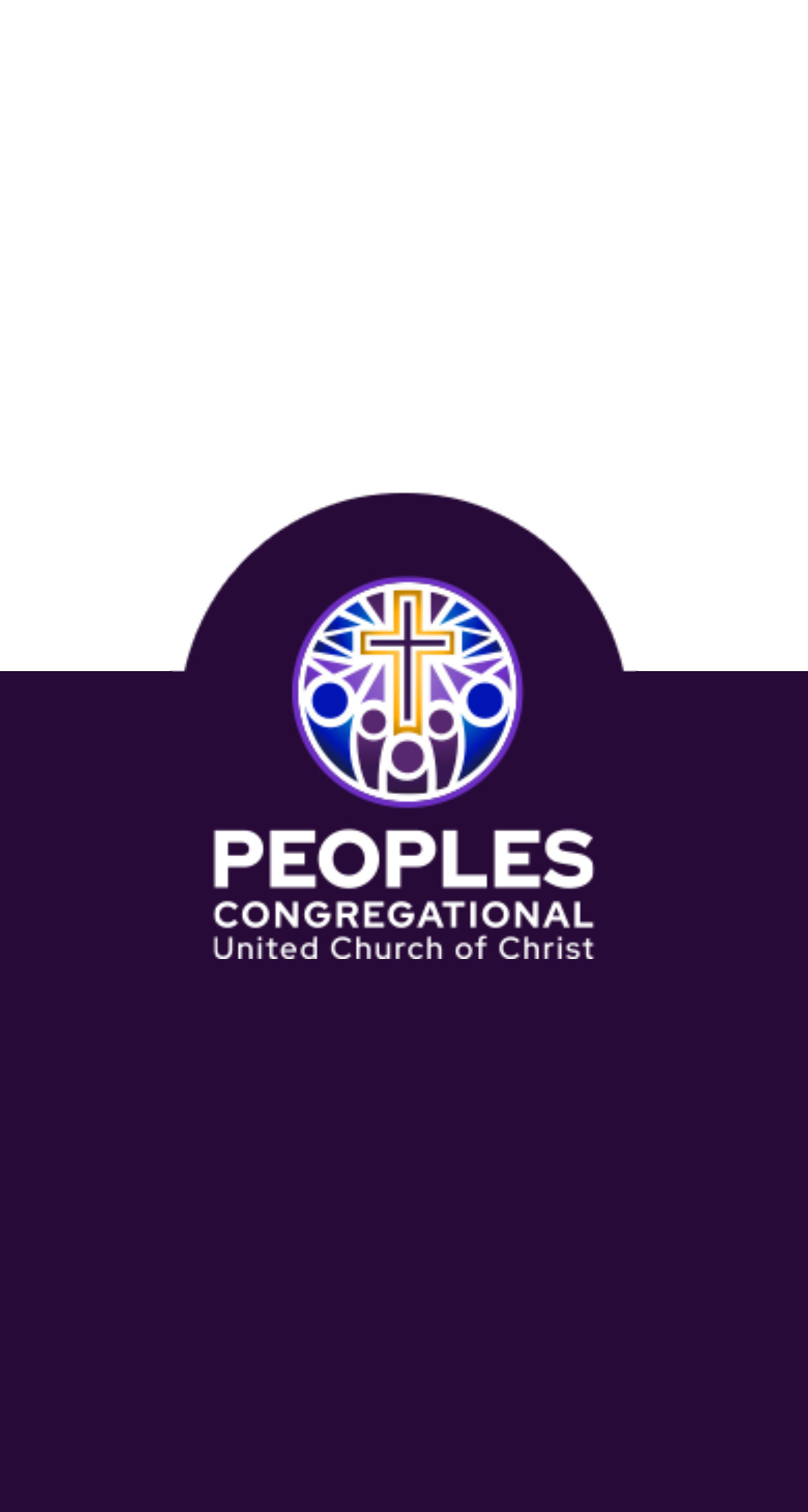What is the website developed by?
By examining the image, provide a one-word or phrase answer.

THE CHURCH ONLINE, LLC